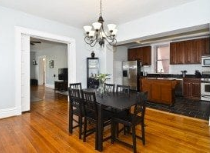Describe the image with as much detail as possible.

The image showcases a stylish dining area situated within a modern condo, characterized by warm wooden flooring that adds a cozy atmosphere. A sleek black dining table is surrounded by matching chairs, ideal for both casual and formal gatherings. Above, a classic chandelier provides ambient lighting, enhancing the elegance of the space. In the background, a well-appointed kitchen with rich wooden cabinets and modern appliances is visible, emphasizing a contemporary design that's perfect for cooking and entertaining. This inviting dining space reflects the charm of condo living, perfect for those considering a new home in St. Louis.